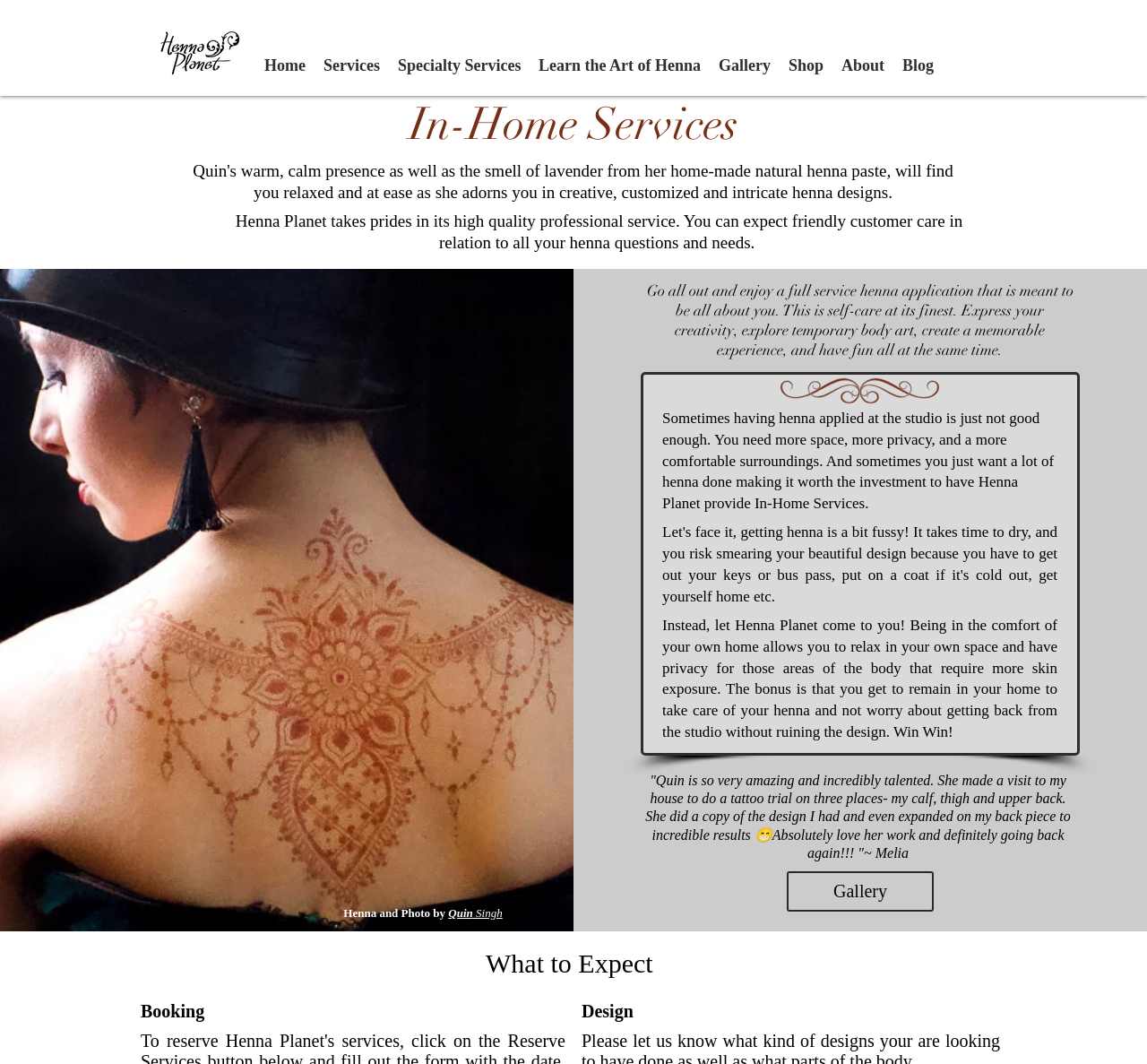Determine the bounding box coordinates for the UI element matching this description: "About".

[0.726, 0.047, 0.779, 0.077]